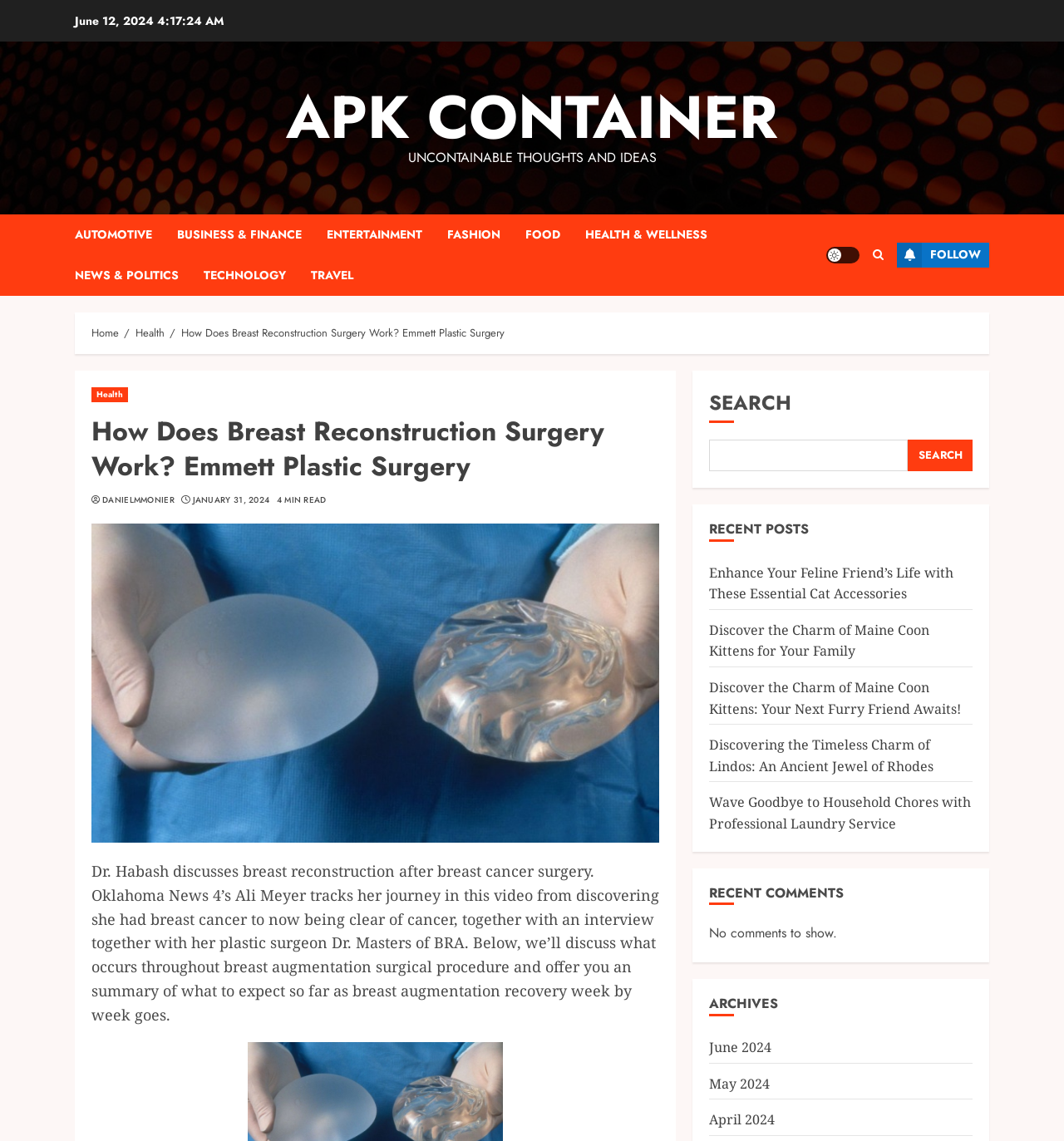Who is the author of the article?
Based on the screenshot, give a detailed explanation to answer the question.

The author of the article can be found by looking at the link 'DANIELMMONIER' which is located below the heading, indicating that DANIELMMONIER is the author of the article.